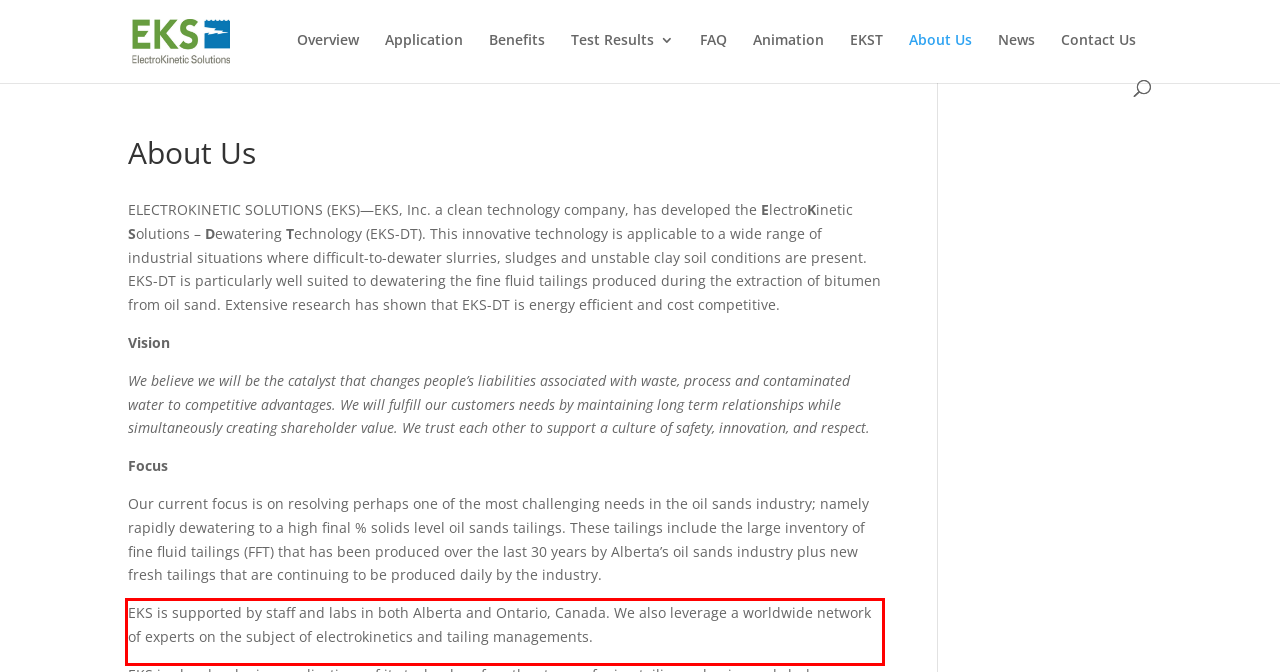Please identify the text within the red rectangular bounding box in the provided webpage screenshot.

EKS is supported by staff and labs in both Alberta and Ontario, Canada. We also leverage a worldwide network of experts on the subject of electrokinetics and tailing managements.